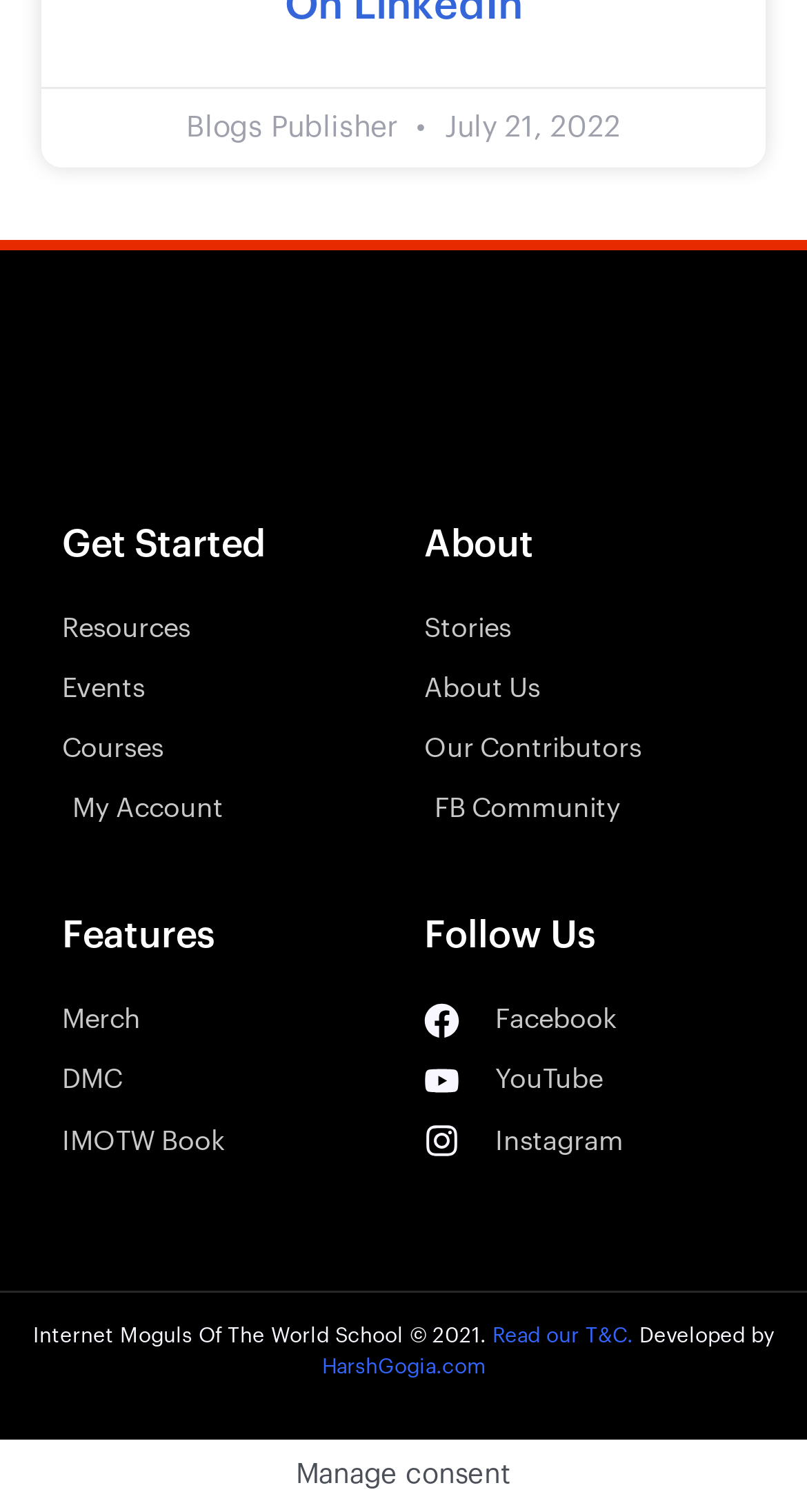Based on the image, please elaborate on the answer to the following question:
What is the name of the school mentioned on the webpage?

The name of the school mentioned on the webpage is 'Internet Moguls Of The World School', which is located at the bottom of the webpage in a static text element.